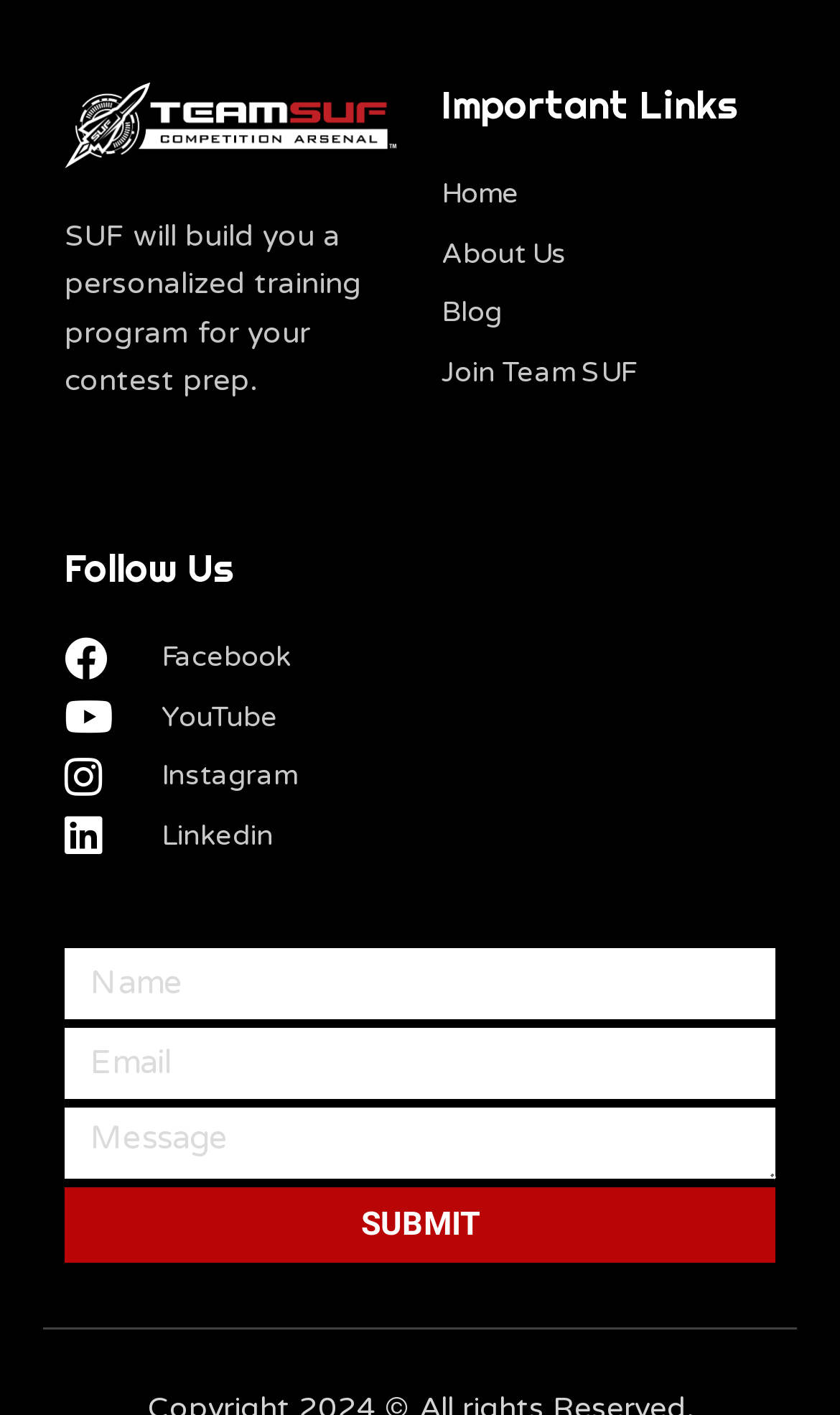Find and provide the bounding box coordinates for the UI element described here: "Join Team SUF". The coordinates should be given as four float numbers between 0 and 1: [left, top, right, bottom].

[0.526, 0.247, 0.923, 0.281]